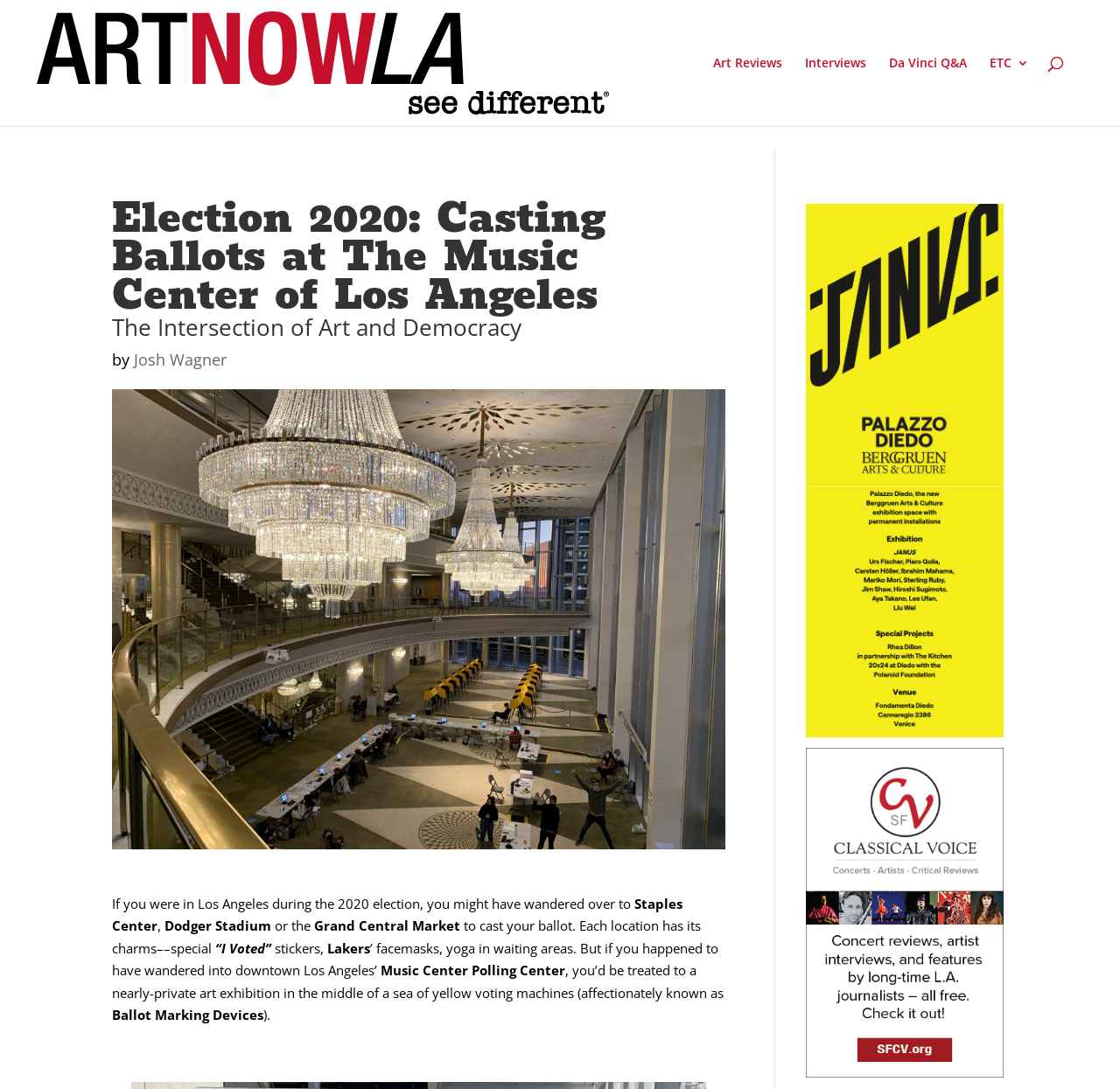Can you locate the main headline on this webpage and provide its text content?

Election 2020: Casting Ballots at The Music Center of Los Angeles
The Intersection of Art and Democracy